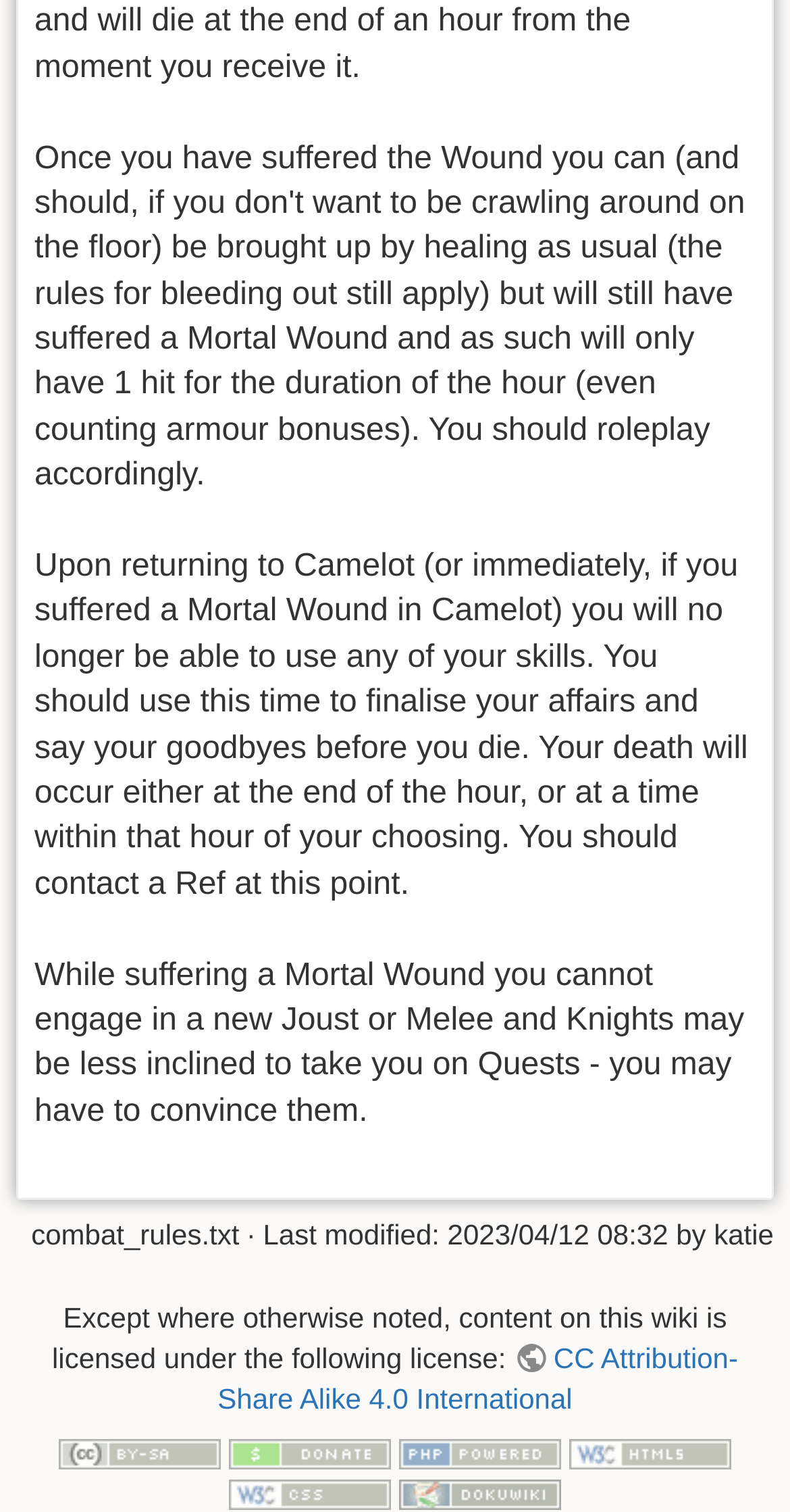Provide the bounding box for the UI element matching this description: "title="Driven by DokuWiki"".

[0.505, 0.976, 0.71, 0.997]